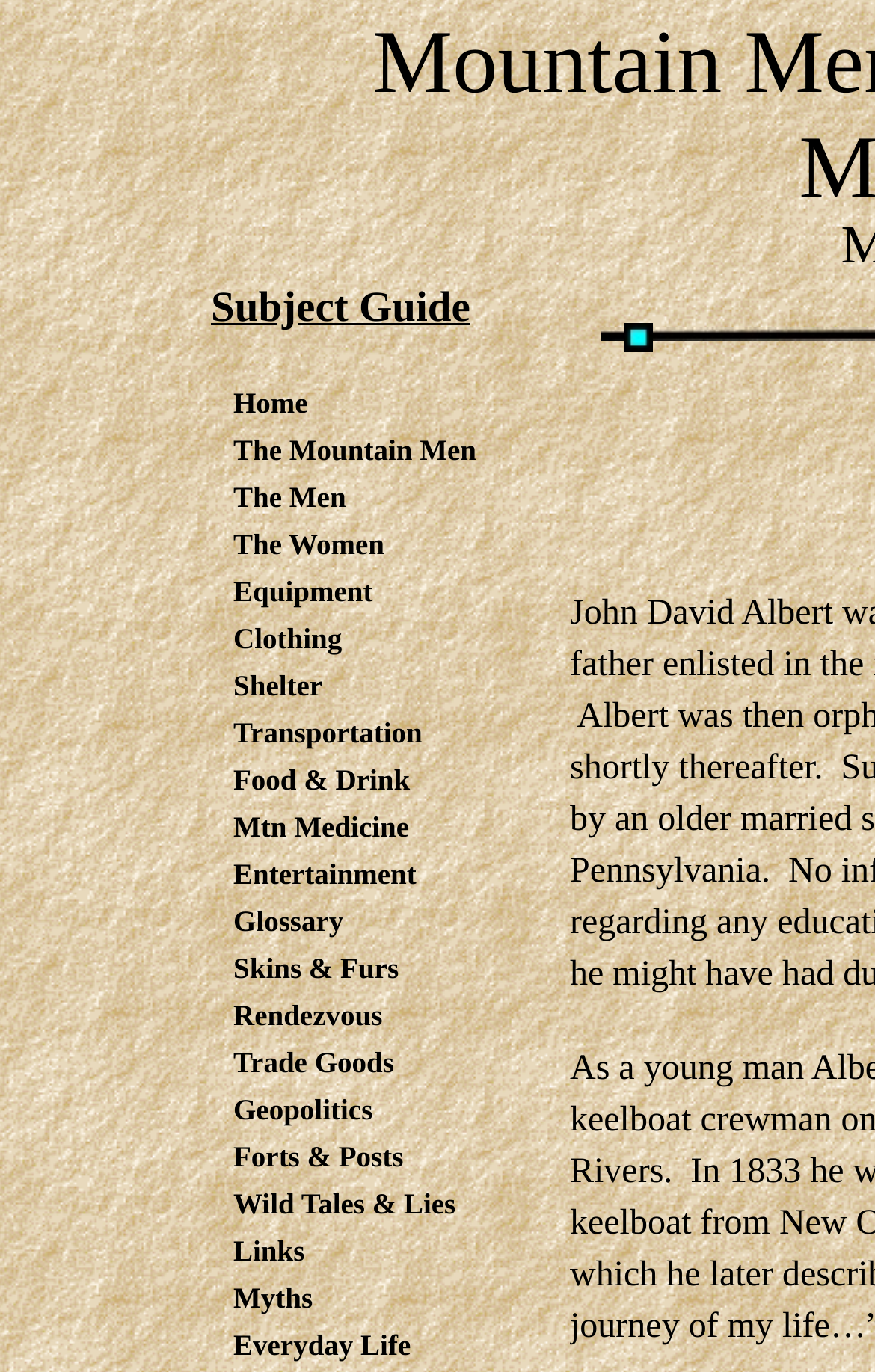Please identify the coordinates of the bounding box that should be clicked to fulfill this instruction: "learn about mountain medicine".

[0.256, 0.587, 0.623, 0.621]